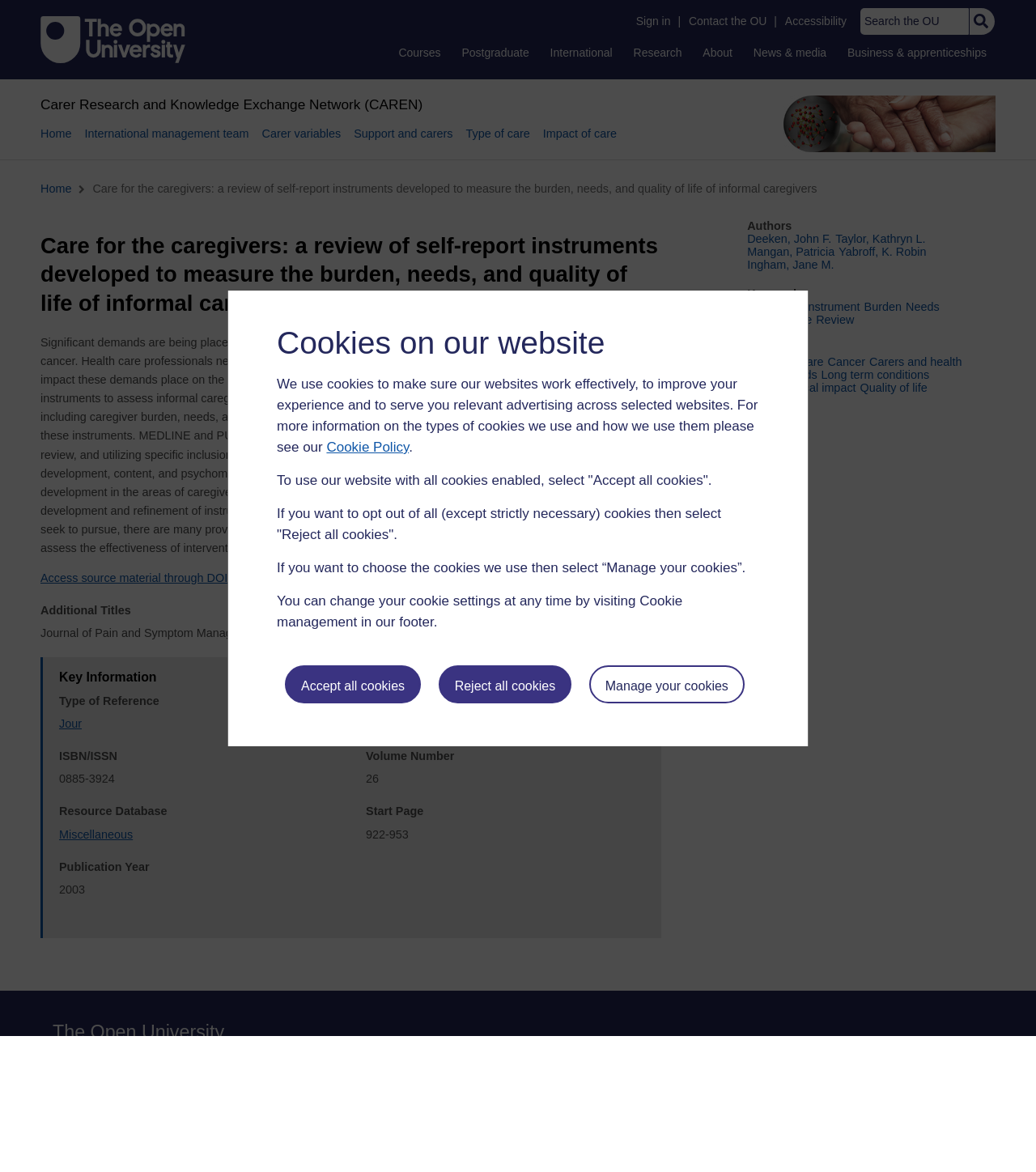Articulate a detailed summary of the webpage's content and design.

This webpage is about the Carer Research and Knowledge Exchange Network (CAREN) and specifically focuses on a review of self-report instruments developed to measure the burden, needs, and quality of life of informal caregivers. 

At the top of the page, there is a region for cookie preferences, which includes a heading, static text, links, and buttons. Below this region, there are links to skip to content, The Open University, and a navigation menu with links to sign in, contact the OU, accessibility, and search the OU. 

On the left side of the page, there is a navigation menu with links to courses, postgraduate, international, research, about, news & media, and business & apprenticeships. 

In the main content area, there is a heading with the title of the webpage, followed by a link to the CAREN logo and a heading with the title of the review. Below this, there are links to home, international management team, carer variables, support and carers, type of care, and impact of care. 

The main content of the webpage is a long text describing the review of self-report instruments developed to measure the burden, needs, and quality of life of informal caregivers. This text is divided into several sections, including a description of the purpose of the review, the methodology used, and the results. 

Below the main content, there are several description lists that provide additional information about the review, including the type of reference, ISBN/ISSN, resource database, publication year, and issue number.